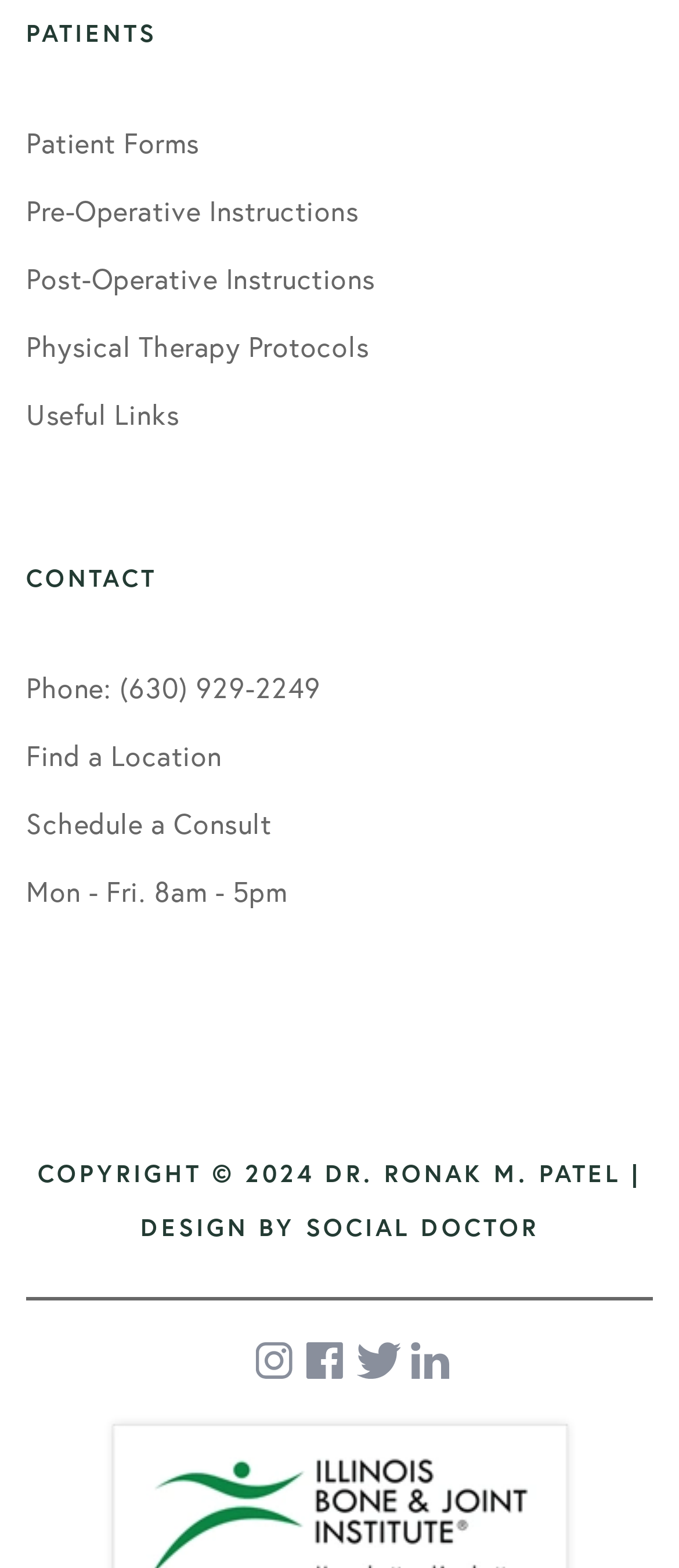Given the element description "Index" in the screenshot, predict the bounding box coordinates of that UI element.

None